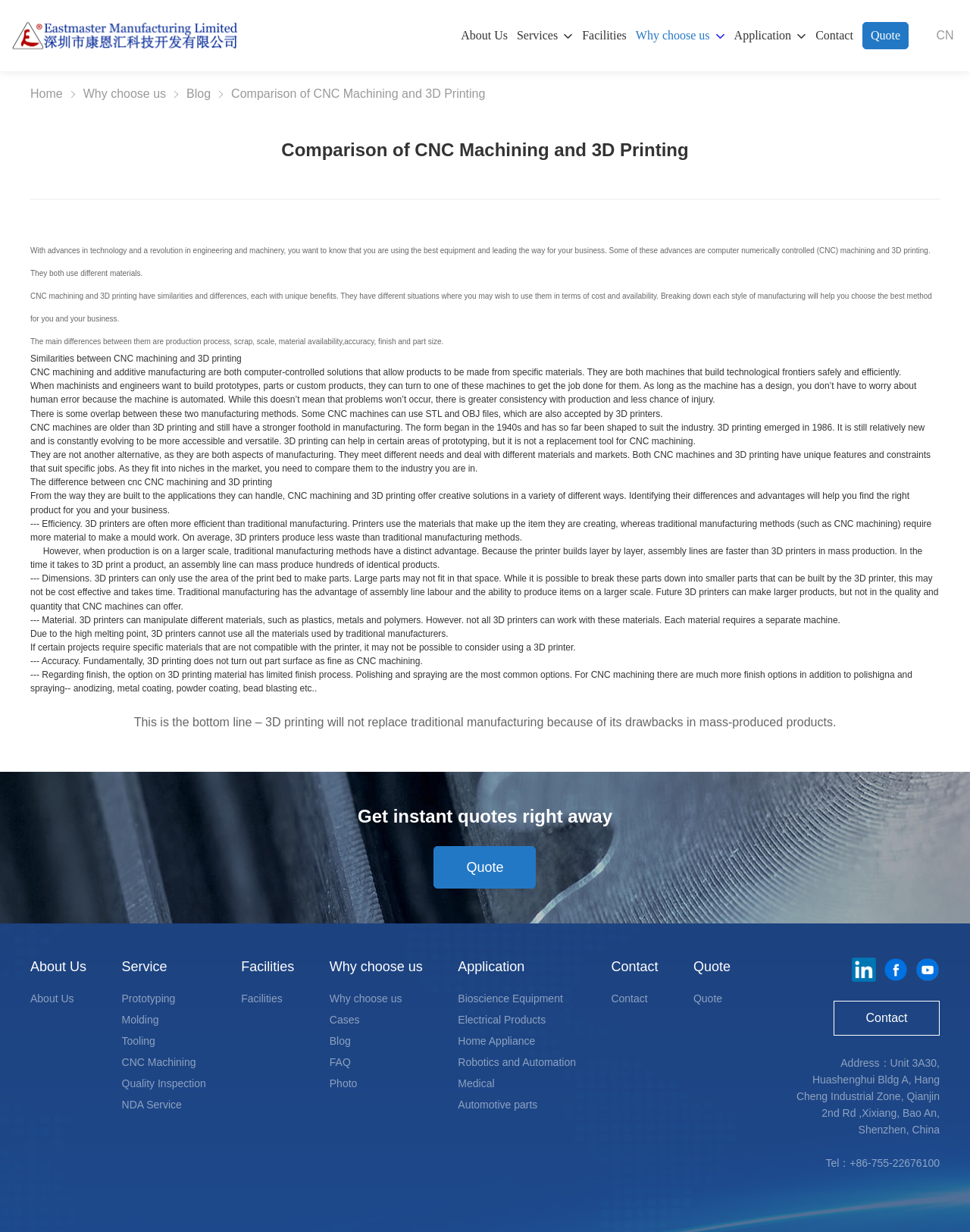Using the webpage screenshot, locate the HTML element that fits the following description and provide its bounding box: "FAQ".

[0.34, 0.857, 0.362, 0.867]